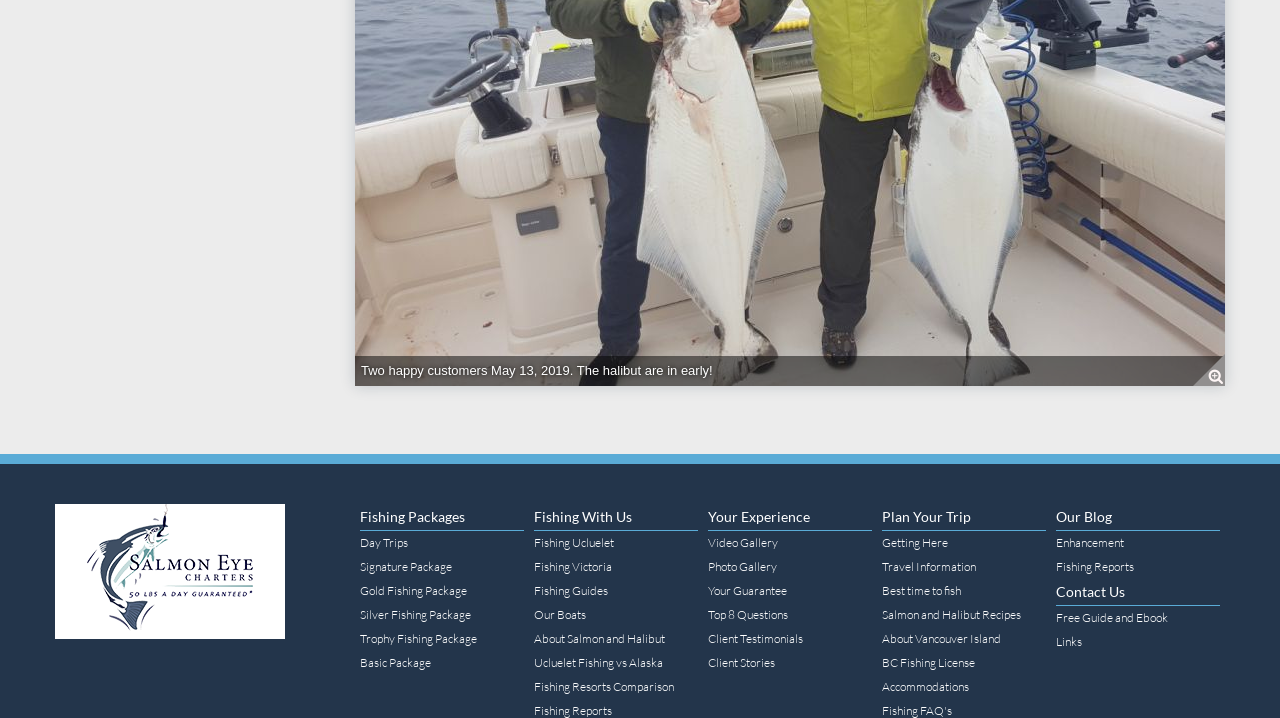What is the topic of the 'About' section? Based on the screenshot, please respond with a single word or phrase.

Salmon and Halibut